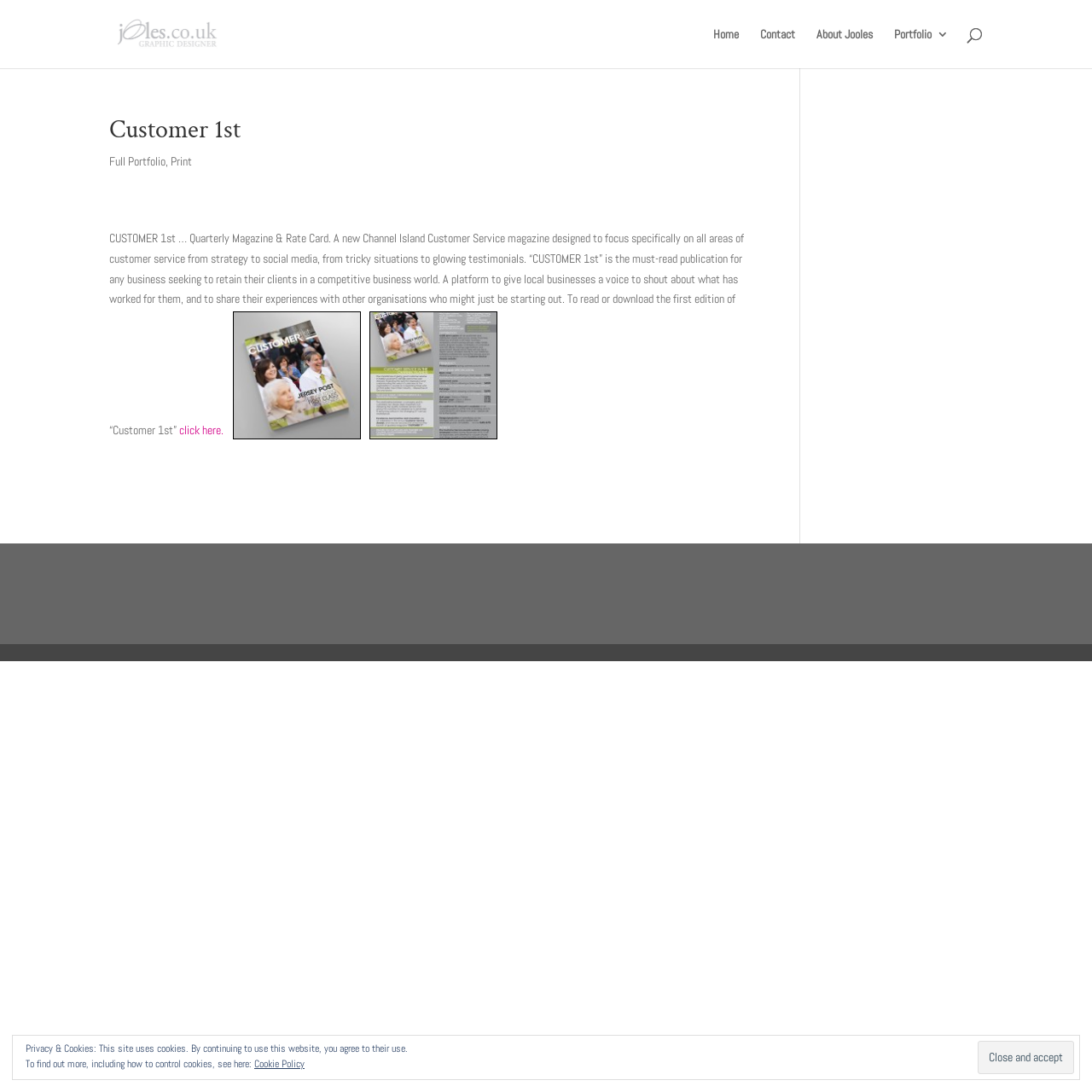Determine the bounding box coordinates for the region that must be clicked to execute the following instruction: "Search for something".

[0.1, 0.0, 0.9, 0.001]